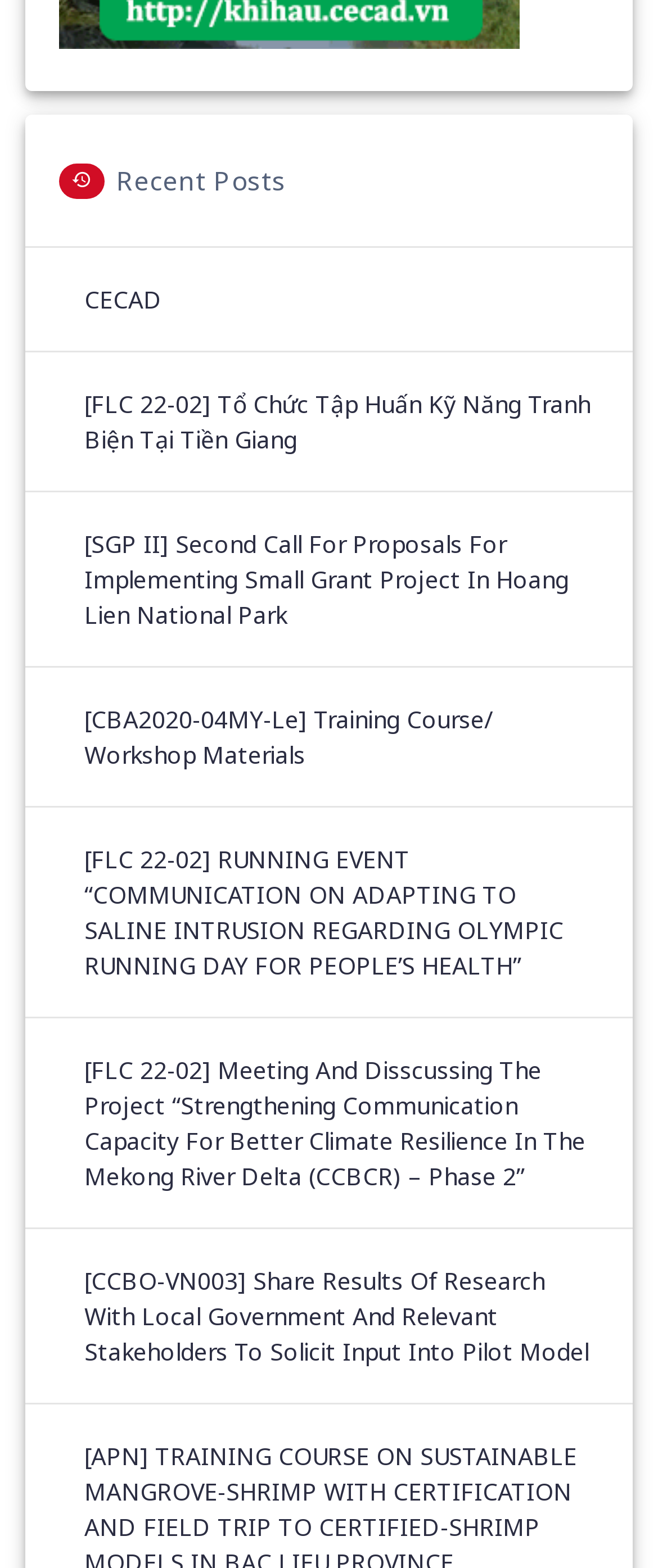Using the element description: "[CBA2020-04MY-Le] Training course/ workshop materials", determine the bounding box coordinates. The coordinates should be in the format [left, top, right, bottom], with values between 0 and 1.

[0.128, 0.448, 0.91, 0.493]